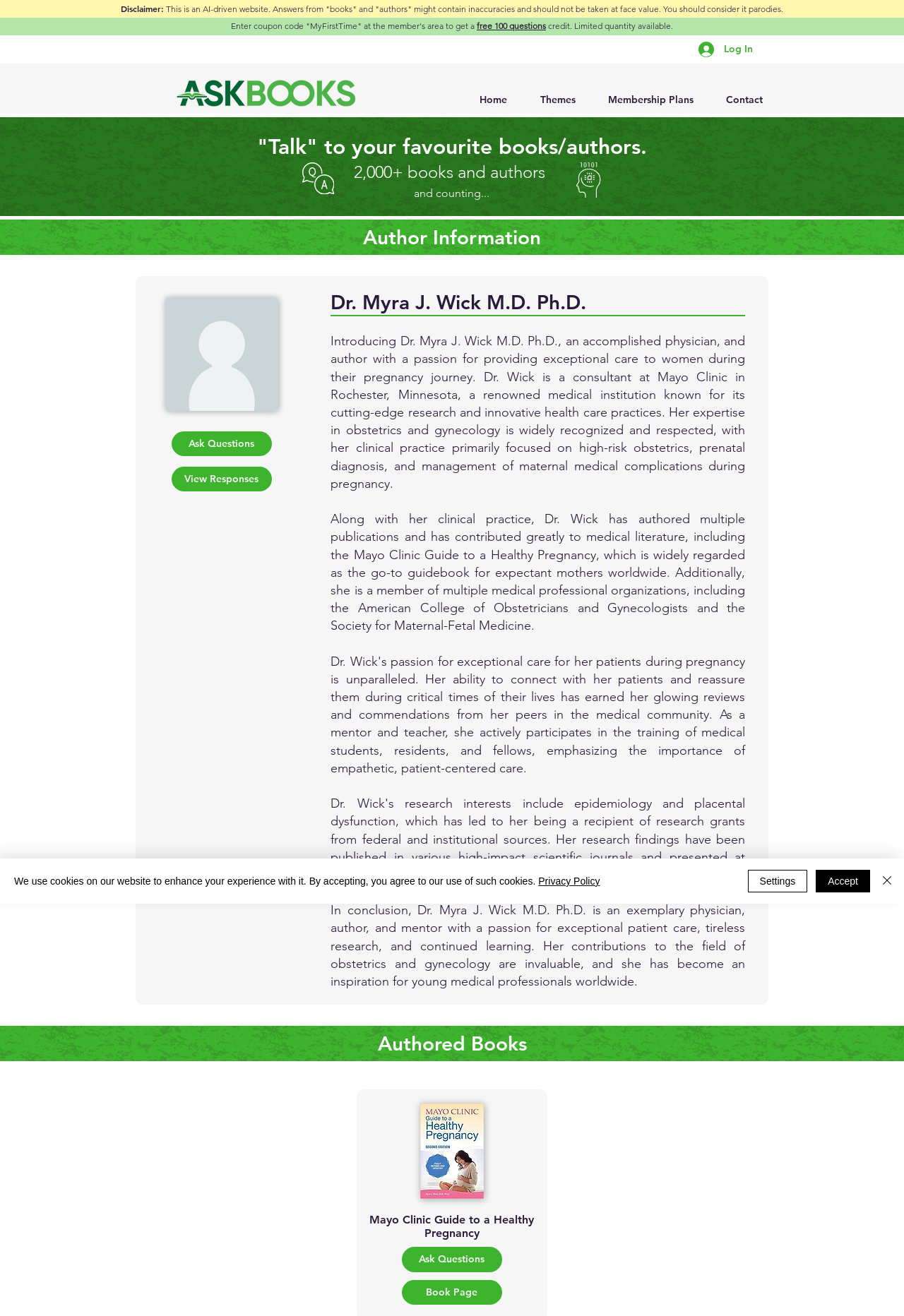Please determine the bounding box coordinates for the element that should be clicked to follow these instructions: "View Dr. Myra J. Wick's authored book".

[0.465, 0.839, 0.535, 0.911]